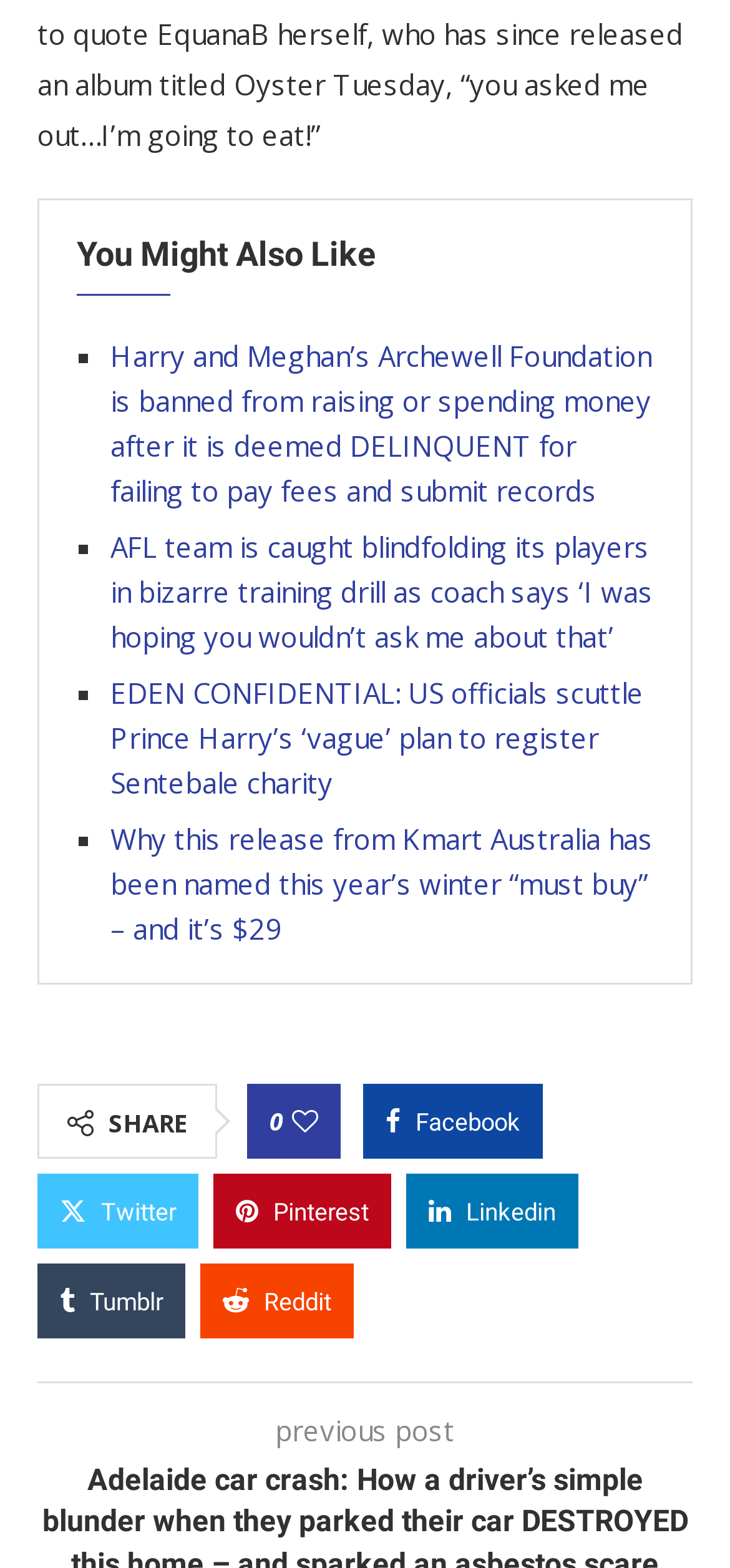Please find the bounding box coordinates of the clickable region needed to complete the following instruction: "Click on 'Harry and Meghan’s Archewell Foundation is banned from raising or spending money after it is deemed DELINQUENT for failing to pay fees and submit records'". The bounding box coordinates must consist of four float numbers between 0 and 1, i.e., [left, top, right, bottom].

[0.151, 0.099, 0.892, 0.209]